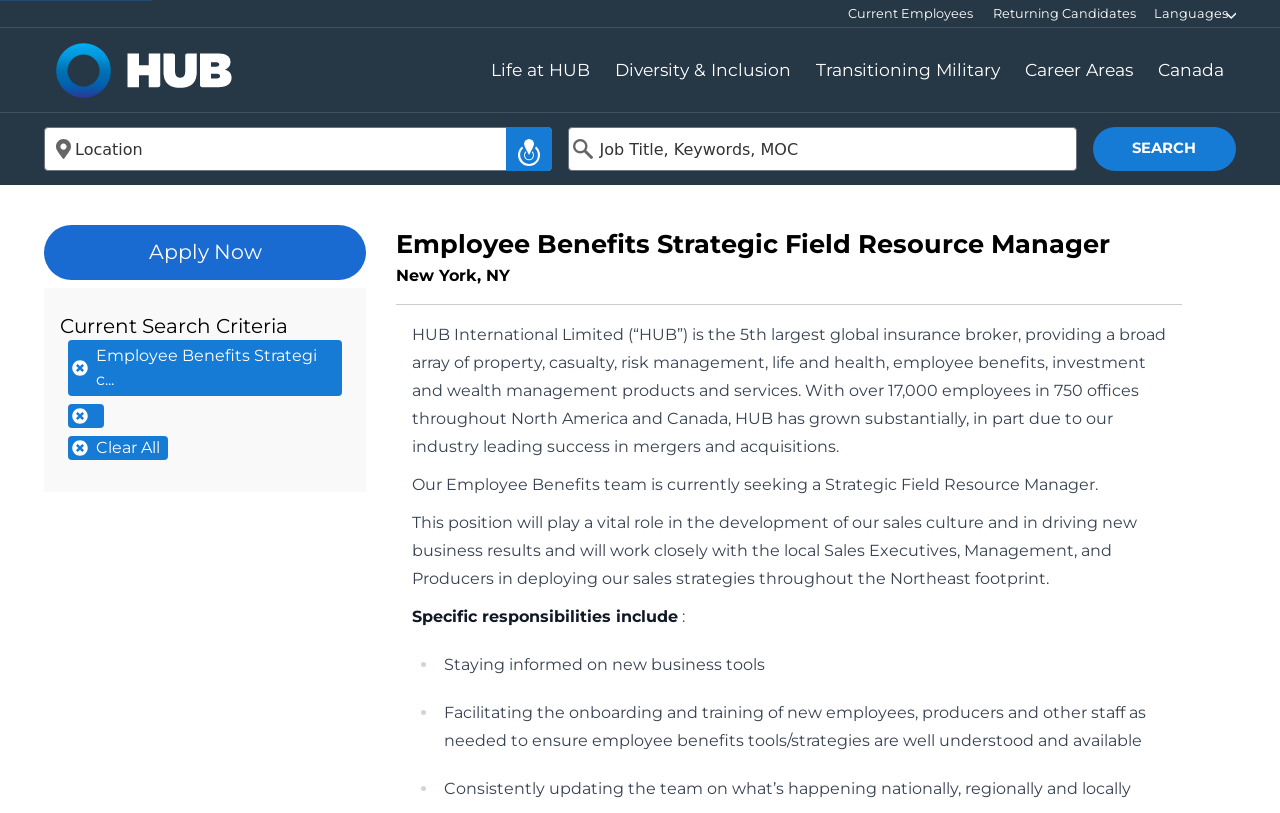Create a detailed summary of all the visual and textual information on the webpage.

The webpage is about a job posting for an Employee Benefits Strategic Field Resource Manager at HUB International Limited. At the top of the page, there are three links: "Current Employees", "Returning Candidates", and a language selection option with an adjacent image. Below these links, there is a navigation menu with several options, including "Life at HUB", "Diversity & Inclusion", "Transitioning Military", "Career Areas", and "Canada".

On the left side of the page, there is a search bar with a location combobox and a keyword combobox. The location combobox has a map pin icon and a "Your location" button. The keyword combobox allows users to enter search terms. There is a "SEARCH" button below the comboboxes.

To the right of the search bar, there is a section with a heading "Current Search Criteria" and three links: "xmark-circle Employee Benefits Strategic...", "xmark-circle", and "minus-circle Clear All". These links are likely used to filter or clear search results.

Below this section, there is a heading that displays the job title and location: "Employee Benefits Strategic Field Resource Manager New York, NY". The job description follows, which includes several paragraphs of text that outline the company's background, the job's responsibilities, and the required skills.

The job description is divided into sections, with bullet points listing specific responsibilities, such as staying informed on new business tools, facilitating onboarding and training, and consistently updating the team on national, regional, and local developments.